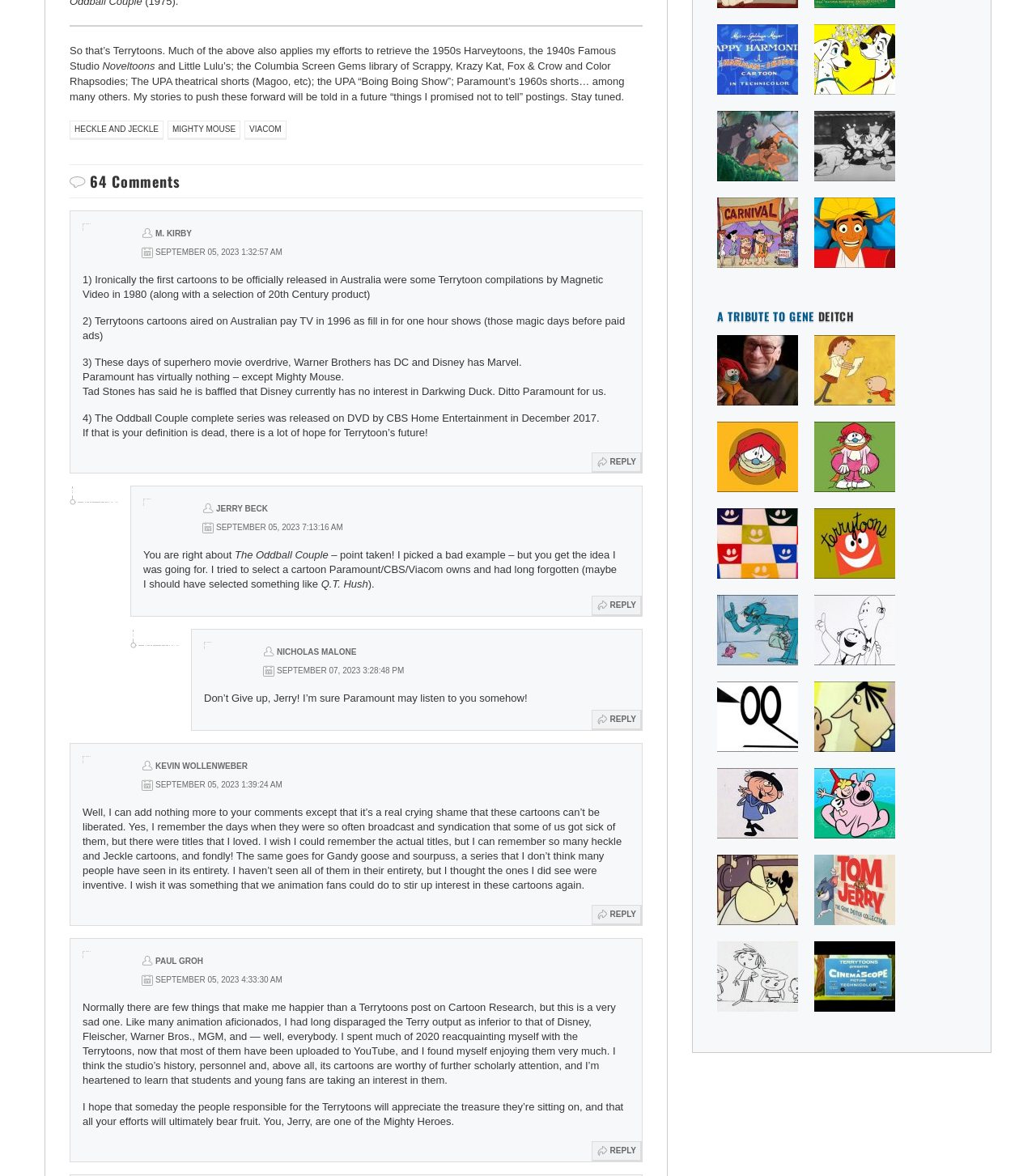Can you find the bounding box coordinates for the element that needs to be clicked to execute this instruction: "View the 'A Musical Up-Roar (Part 2)' article"? The coordinates should be given as four float numbers between 0 and 1, i.e., [left, top, right, bottom].

[0.692, 0.021, 0.77, 0.081]